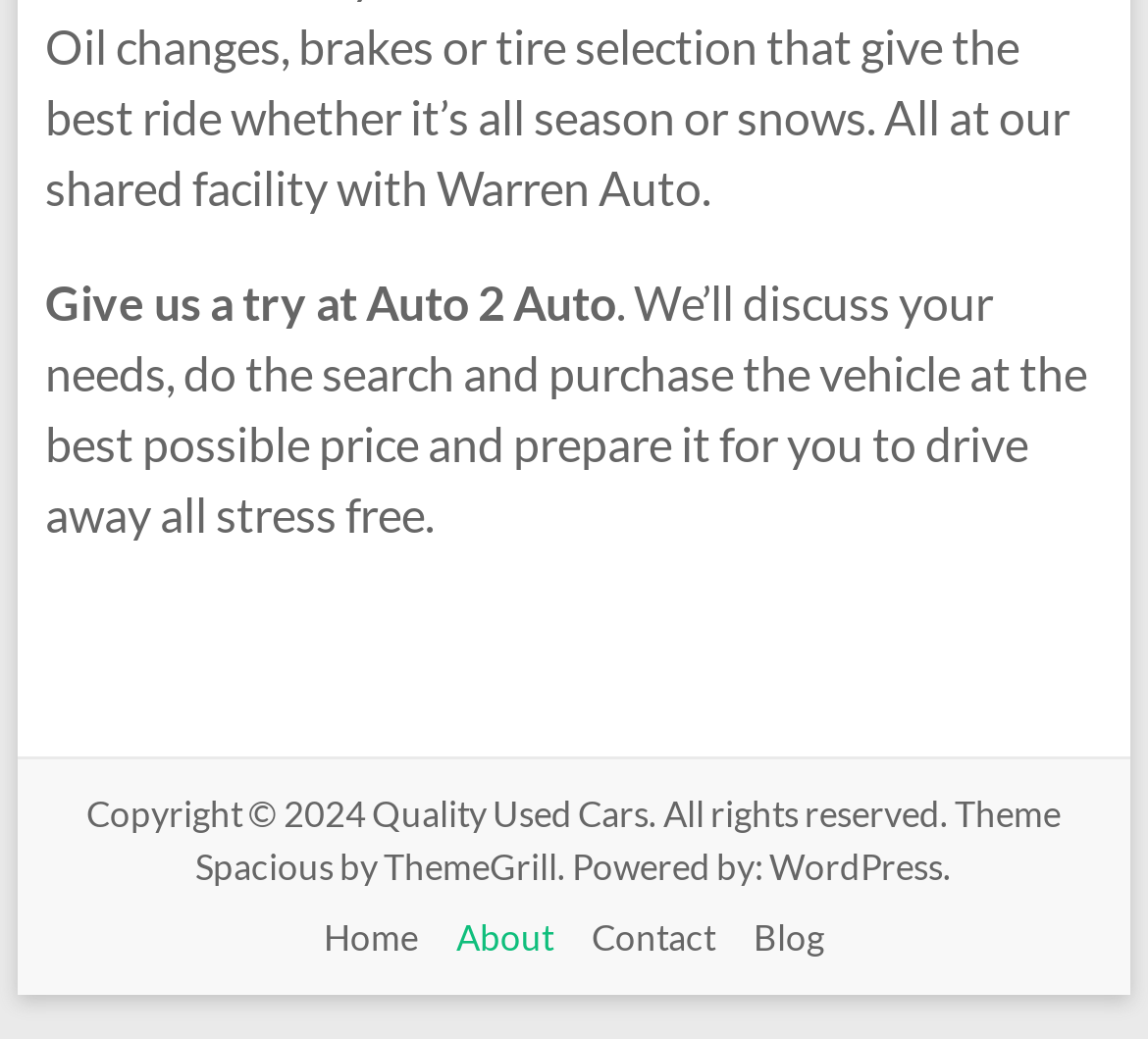What is the platform used to power the website?
Answer with a single word or phrase, using the screenshot for reference.

WordPress